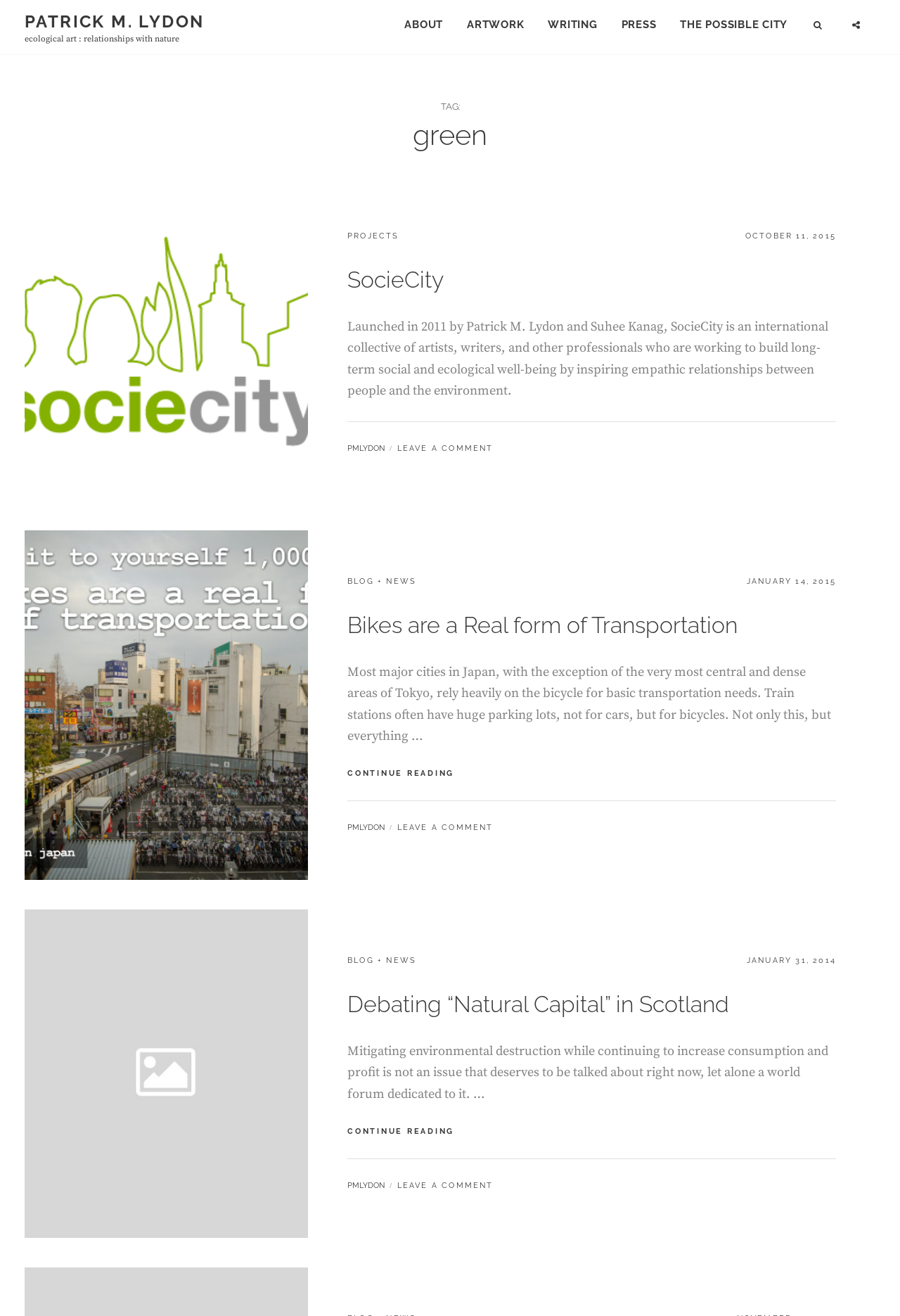Locate the bounding box for the described UI element: "January 31, 2014April 20, 2014". Ensure the coordinates are four float numbers between 0 and 1, formatted as [left, top, right, bottom].

[0.83, 0.726, 0.929, 0.733]